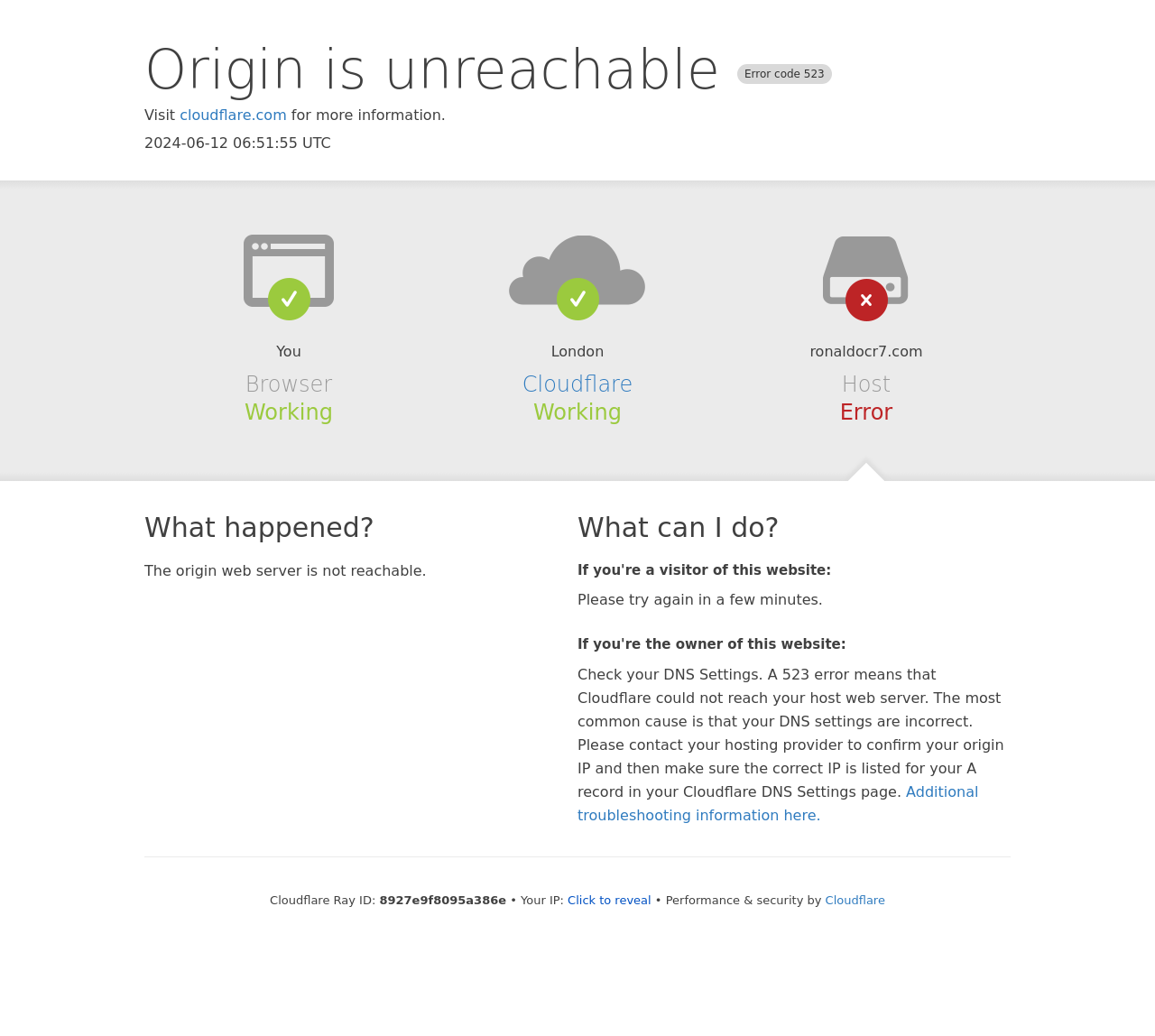What is the headline of the webpage?

Origin is unreachable Error code 523